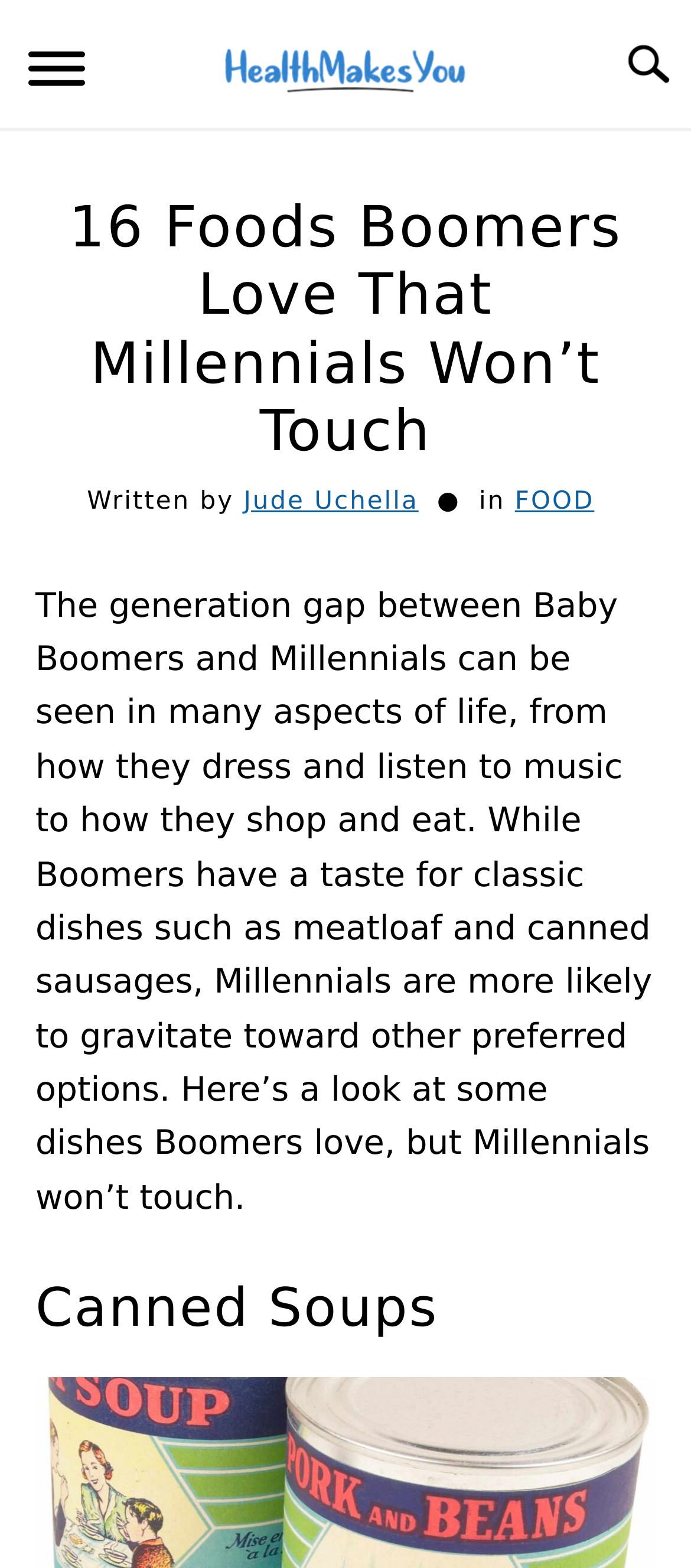Locate the UI element described by FOOD in the provided webpage screenshot. Return the bounding box coordinates in the format (top-left x, top-left y, bottom-right x, bottom-right y), ensuring all values are between 0 and 1.

[0.745, 0.31, 0.86, 0.328]